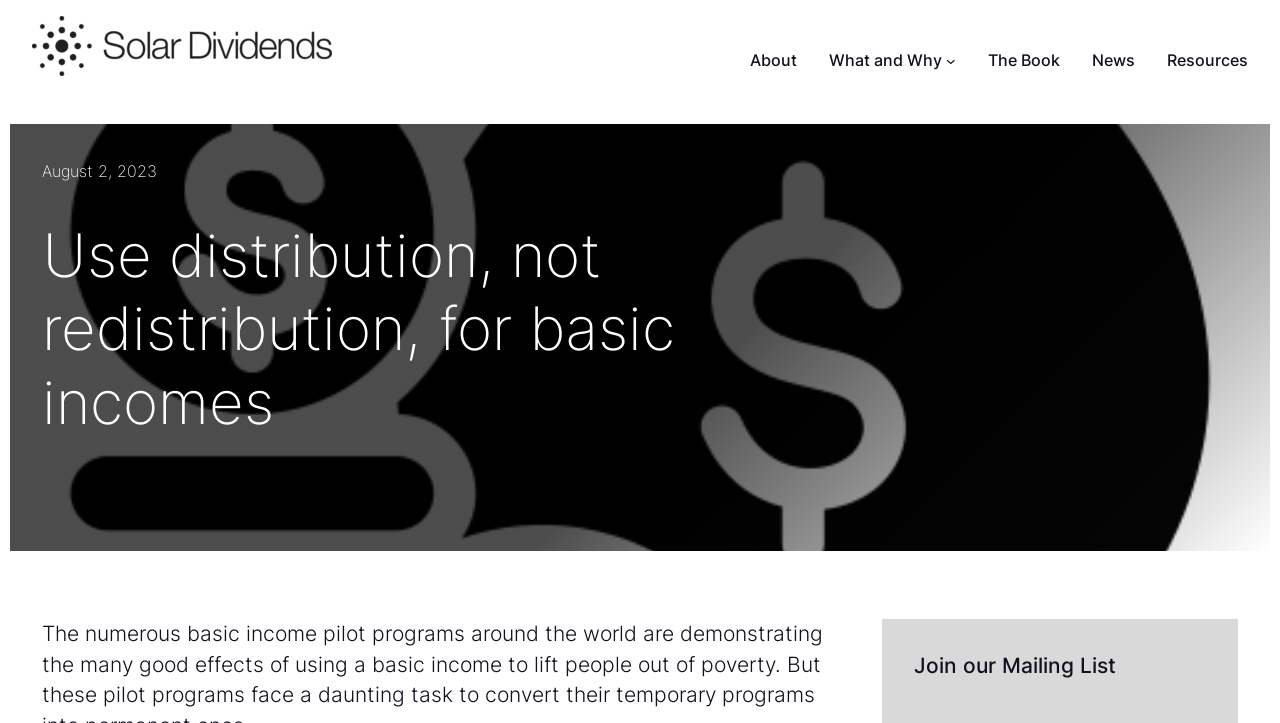What is the name of the website?
Provide an in-depth and detailed answer to the question.

I determined the name of the website by looking at the link element with the text 'Solar Dividends' at the top of the webpage, which is likely the website's logo or title.